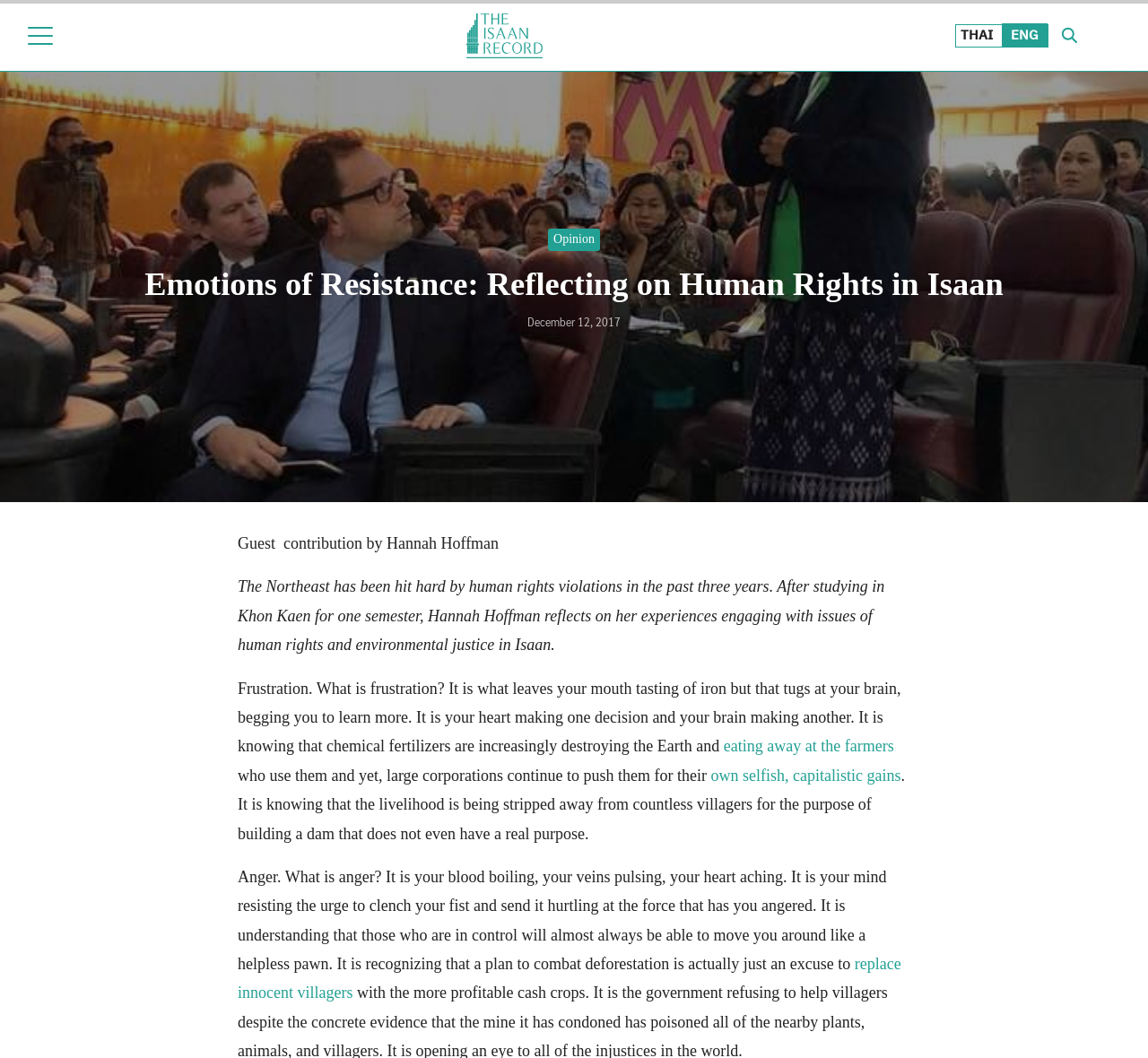Please determine the bounding box coordinates, formatted as (top-left x, top-left y, bottom-right x, bottom-right y), with all values as floating point numbers between 0 and 1. Identify the bounding box of the region described as: replace innocent villagers

[0.207, 0.903, 0.785, 0.947]